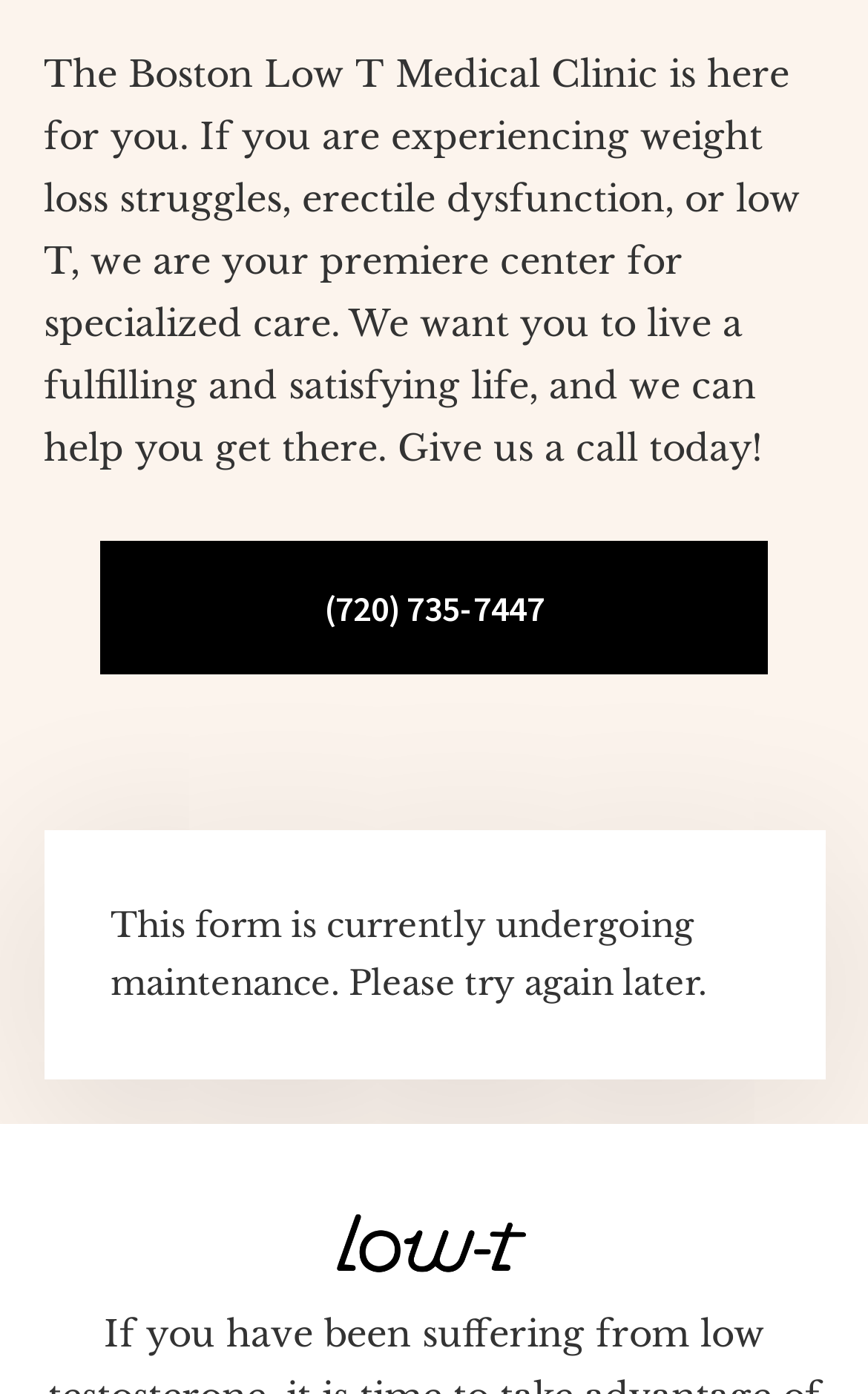Please respond to the question using a single word or phrase:
What is the phone number to contact the clinic?

(720) 735-7447